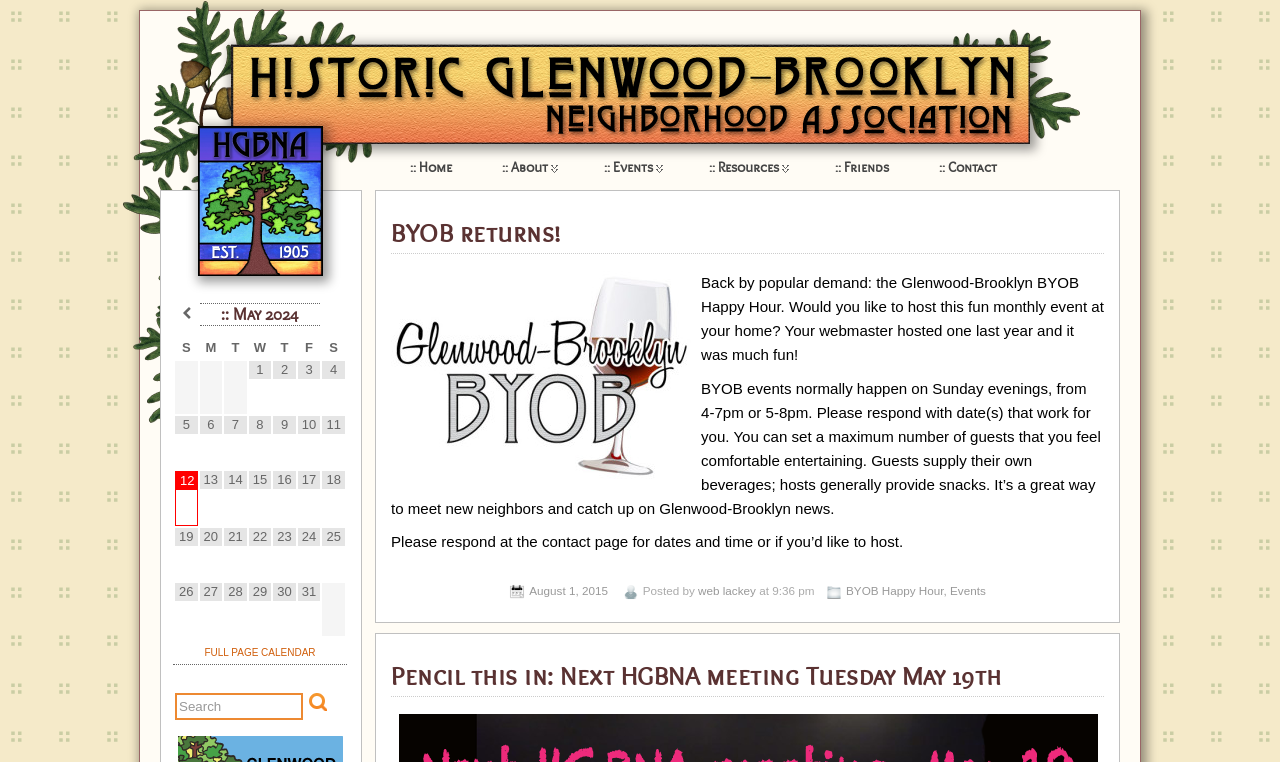What is the name of the neighborhood association?
Using the visual information, respond with a single word or phrase.

Historic Glenwood-Brooklyn Neighborhood Association